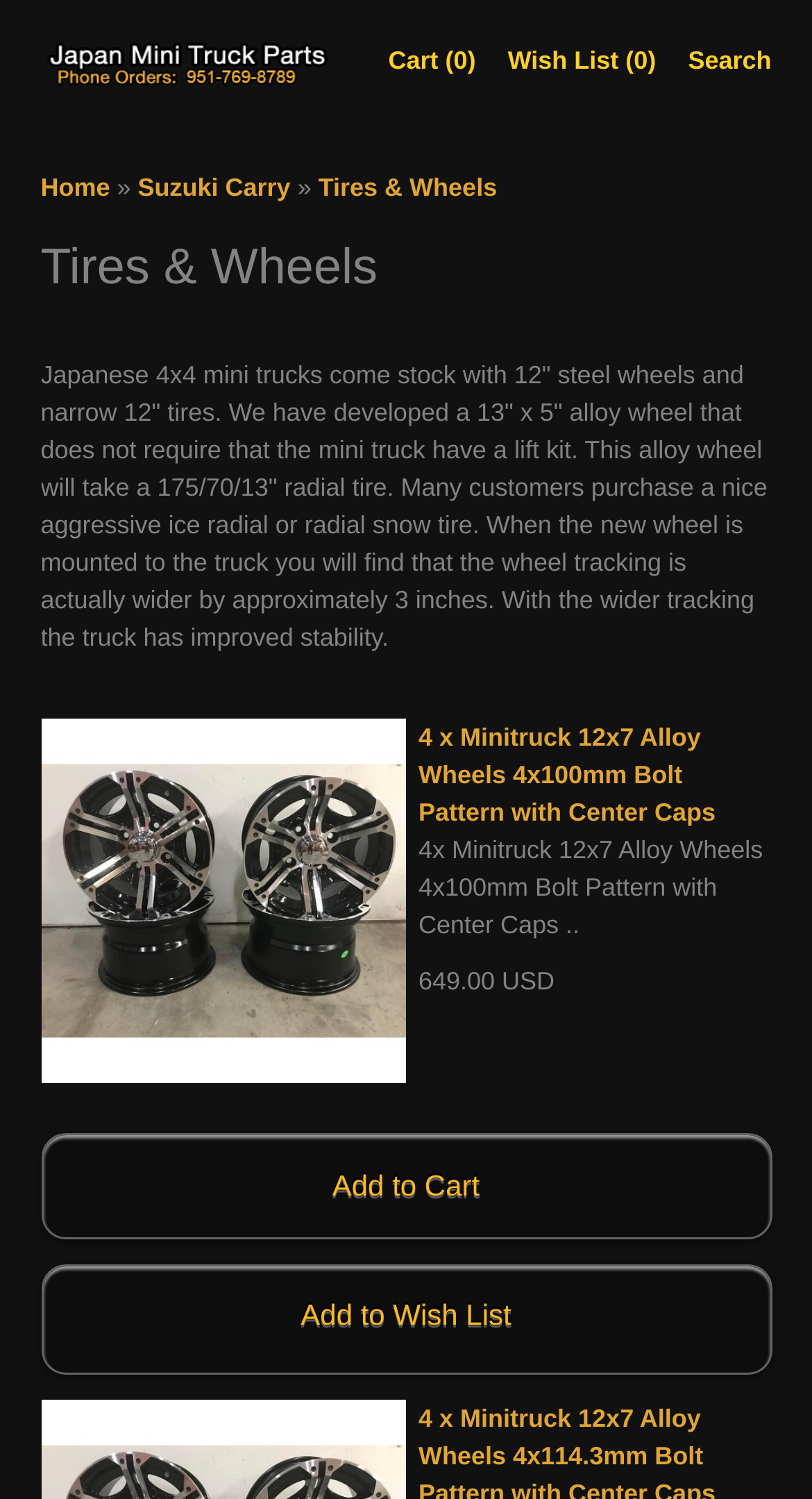Please provide a brief answer to the question using only one word or phrase: 
What is the effect of using the new alloy wheel on the mini truck's stability?

Improved stability